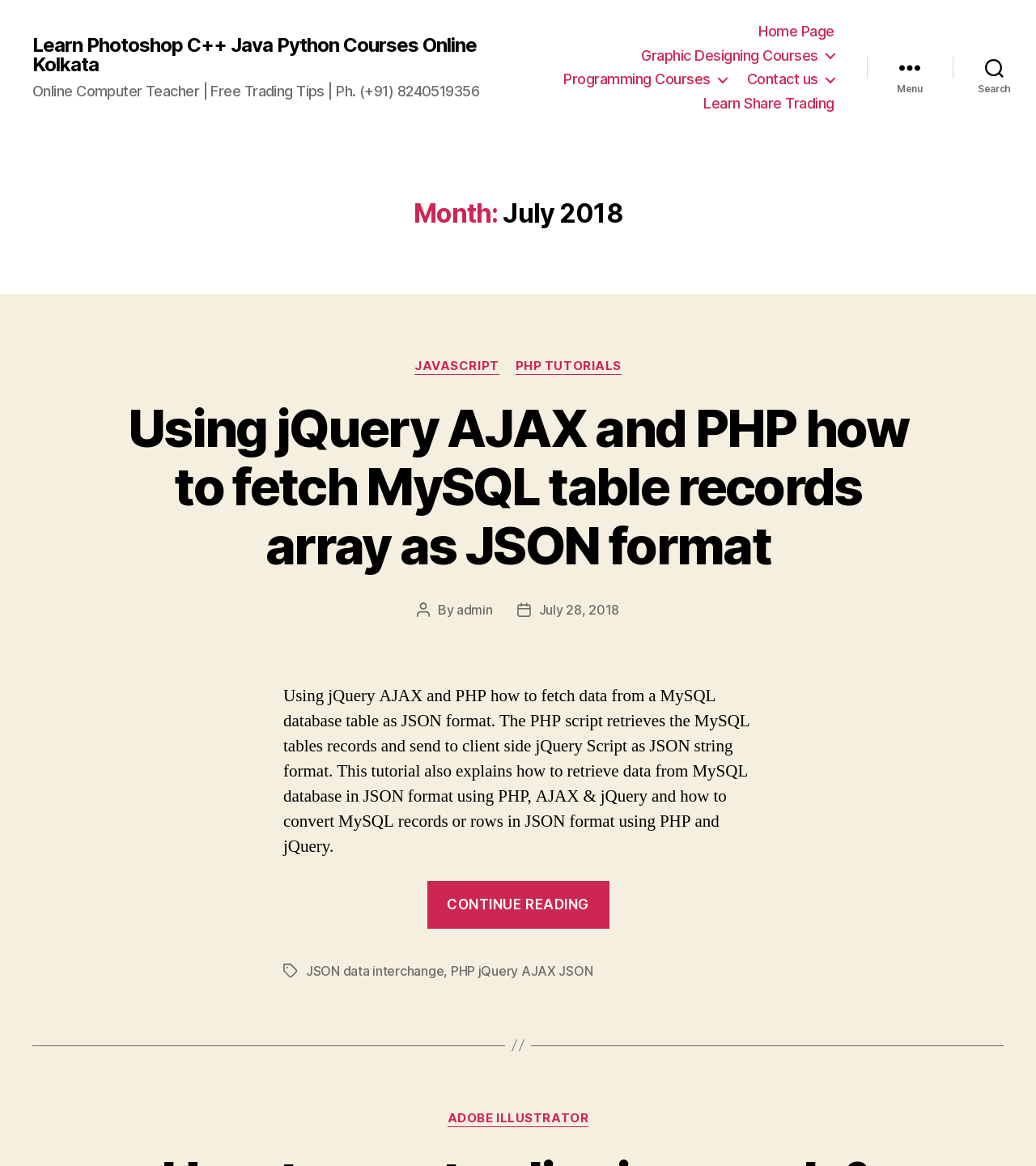Highlight the bounding box coordinates of the region I should click on to meet the following instruction: "Read more about NEWS".

None